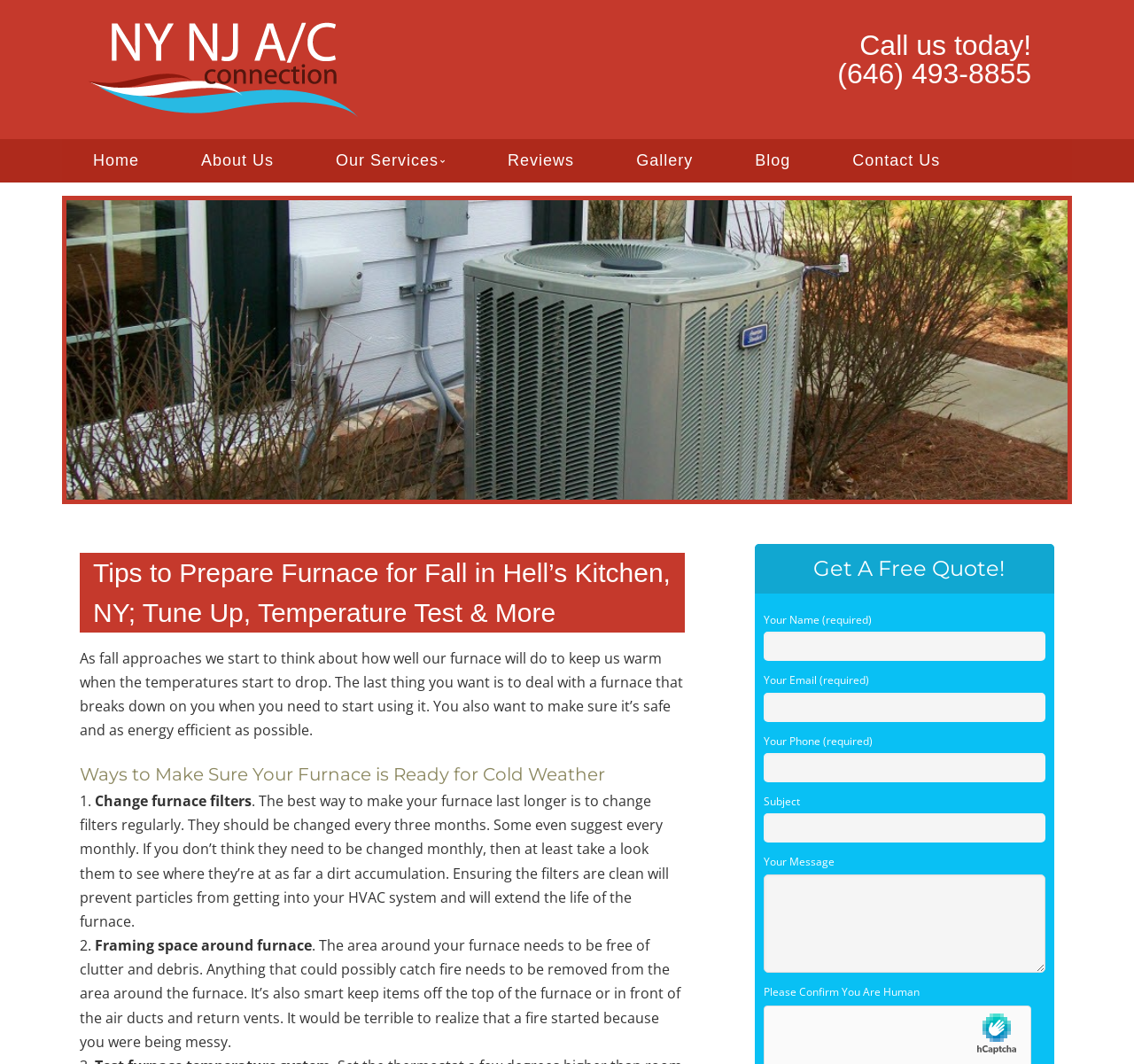Can you show the bounding box coordinates of the region to click on to complete the task described in the instruction: "Navigate to the 'About Us' page"?

[0.166, 0.131, 0.253, 0.172]